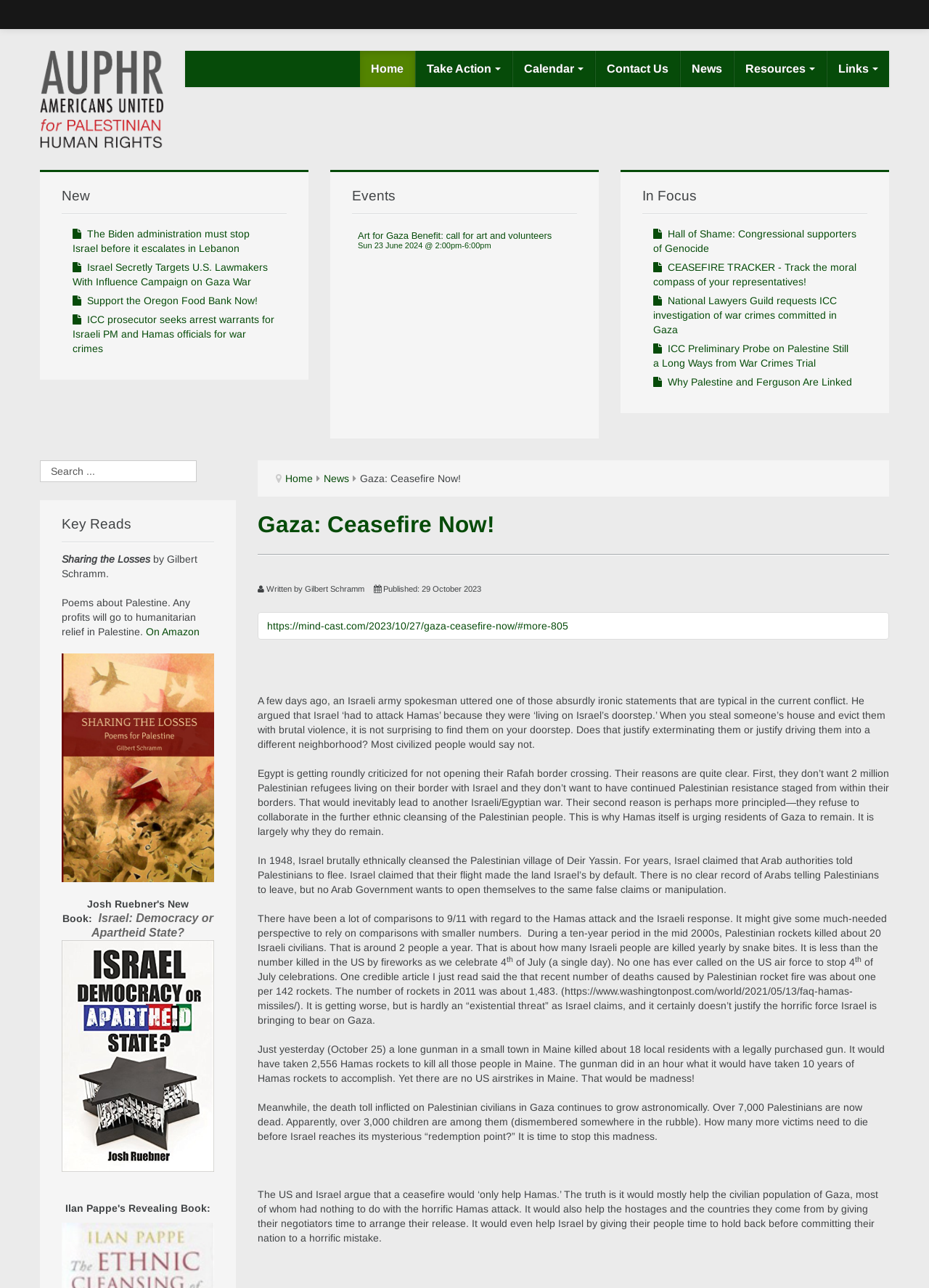Specify the bounding box coordinates for the region that must be clicked to perform the given instruction: "Click on the 'Take Action' link".

[0.447, 0.039, 0.552, 0.068]